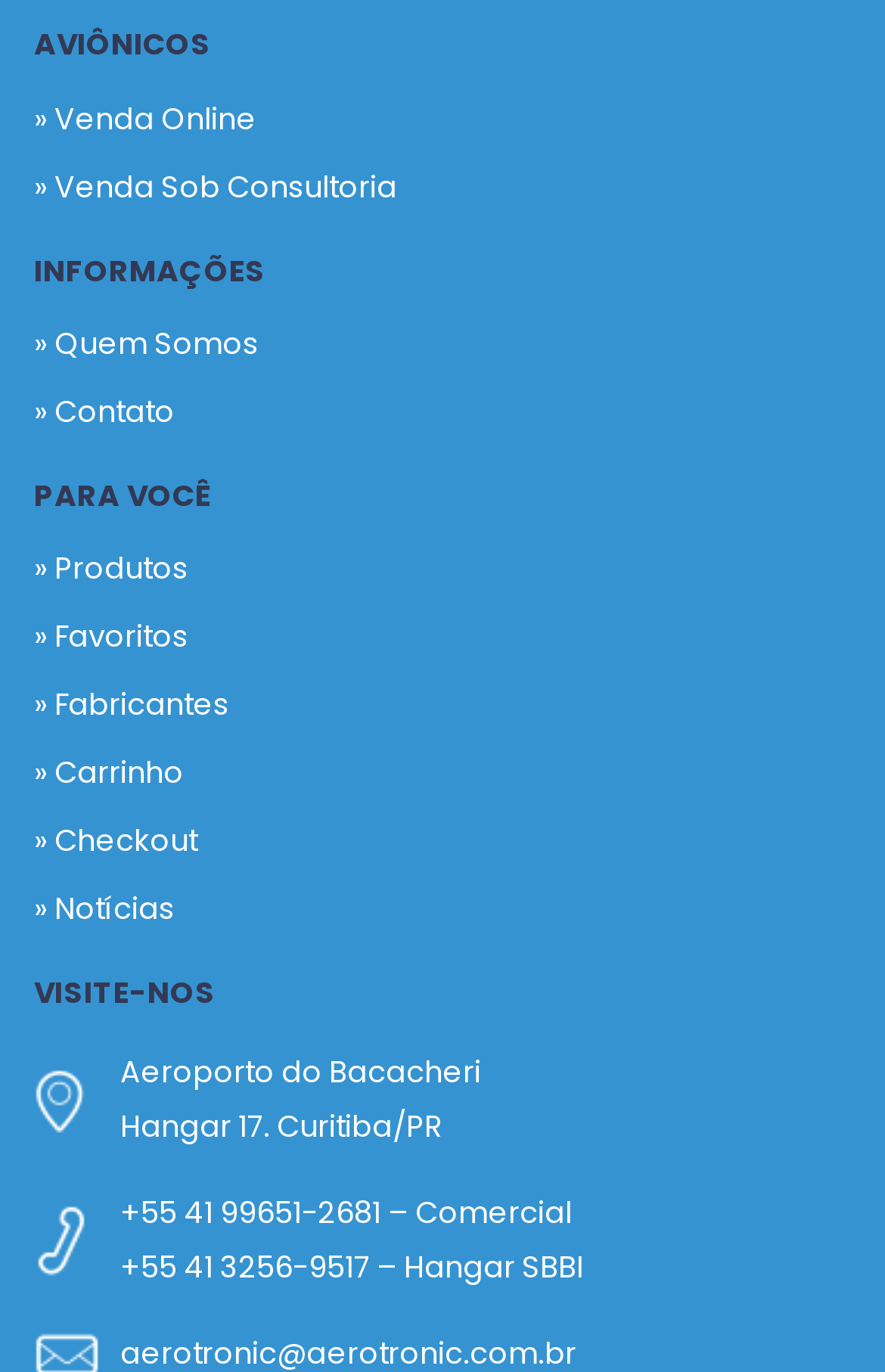Please locate the bounding box coordinates of the element that needs to be clicked to achieve the following instruction: "Visit Fabricantes". The coordinates should be four float numbers between 0 and 1, i.e., [left, top, right, bottom].

[0.062, 0.498, 0.259, 0.53]